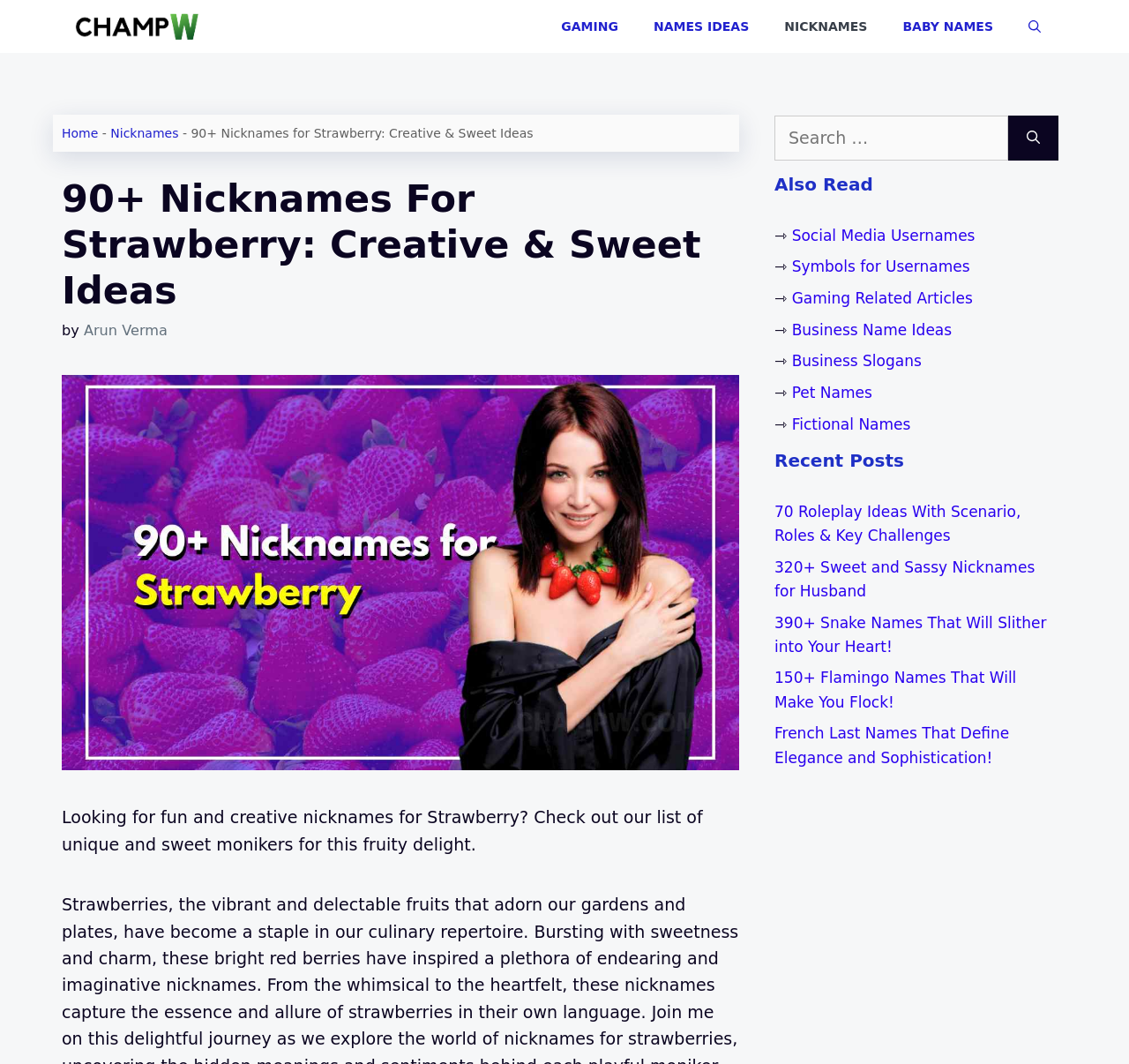How many recent posts are listed?
Using the image, respond with a single word or phrase.

4